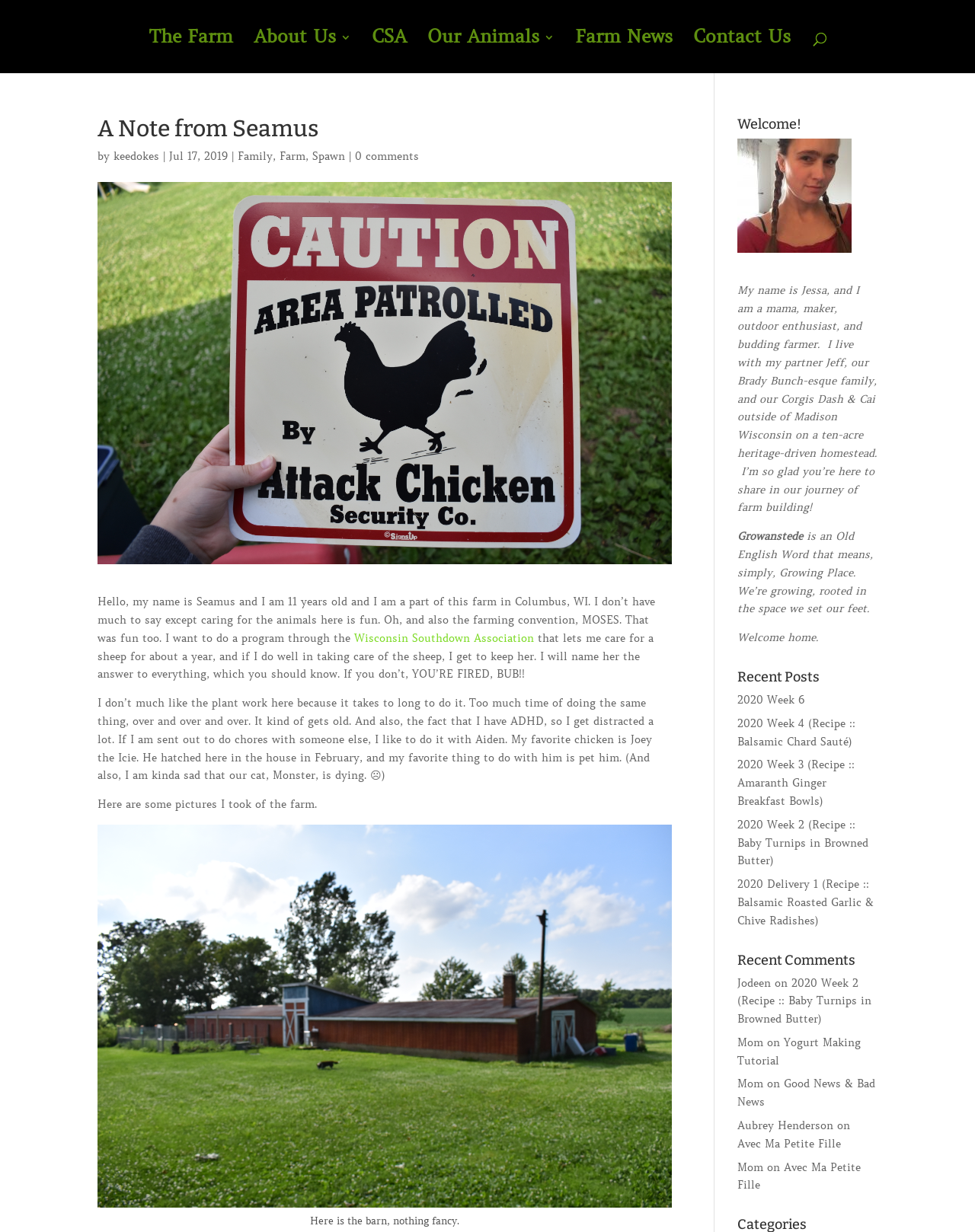Based on the element description Good News & Bad News, identify the bounding box coordinates for the UI element. The coordinates should be in the format (top-left x, top-left y, bottom-right x, bottom-right y) and within the 0 to 1 range.

[0.756, 0.874, 0.898, 0.9]